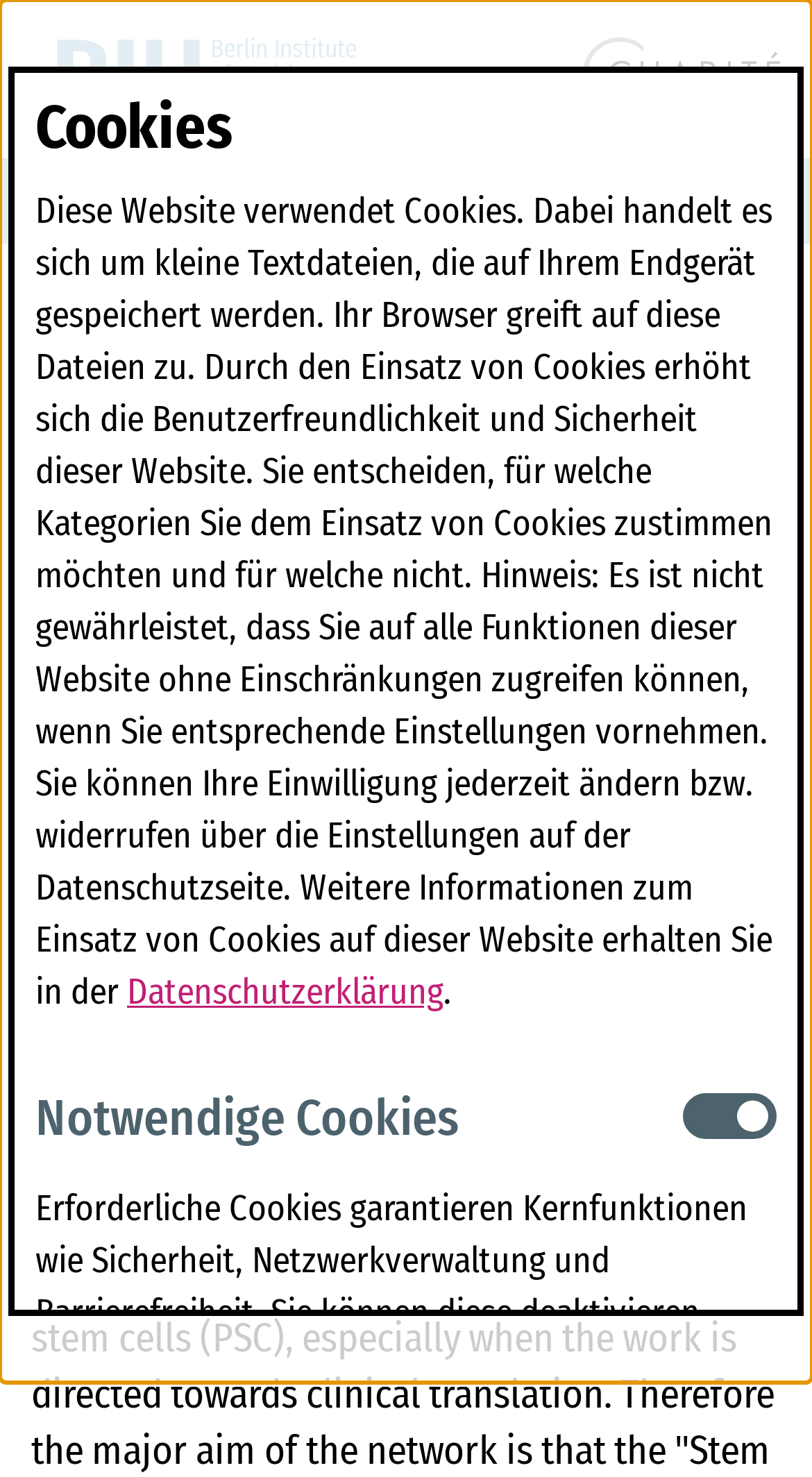Answer the following query with a single word or phrase:
What is the date of the news?

29. August 2015